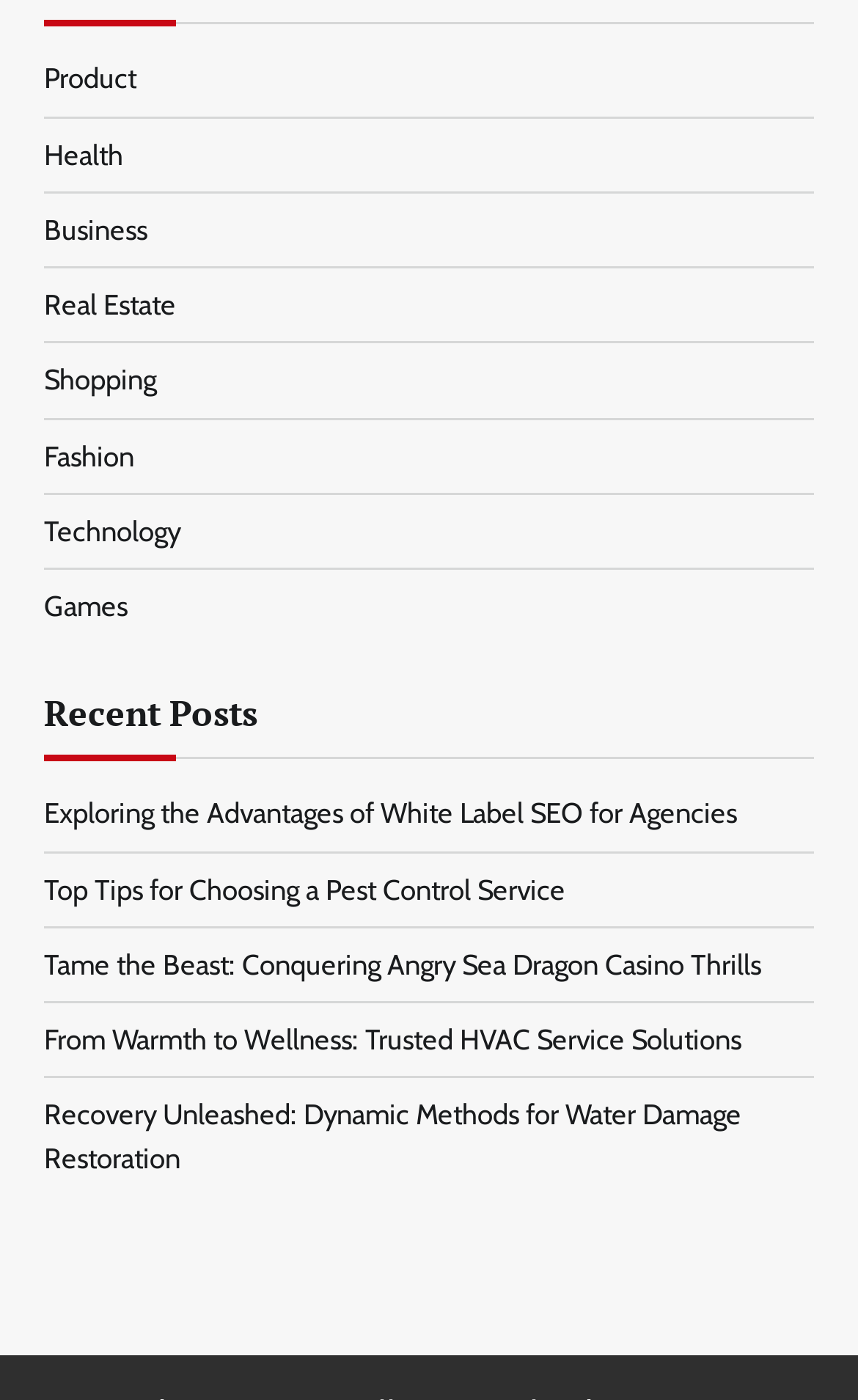Use a single word or phrase to answer the question: How many categories are listed?

7